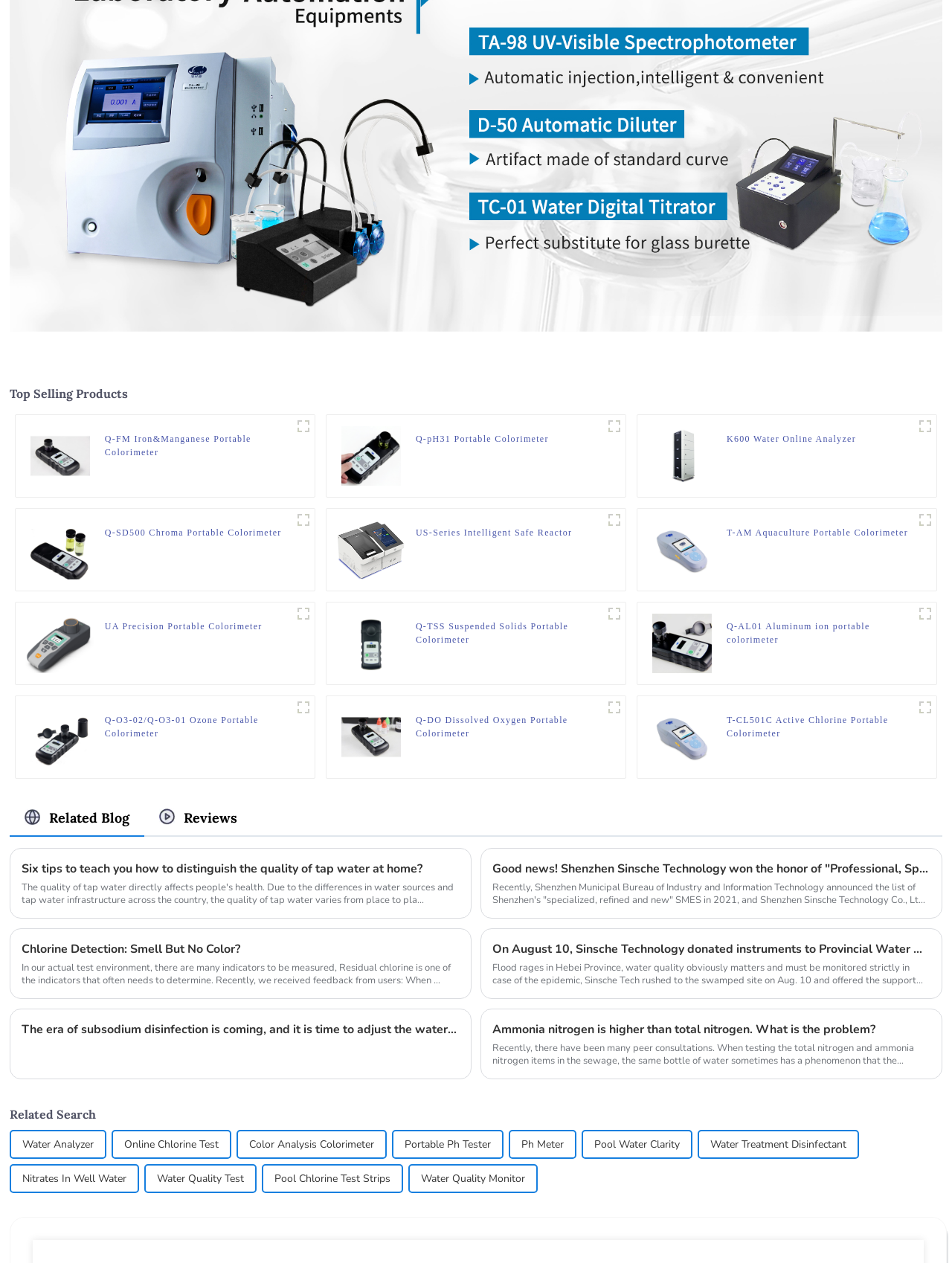What is the name of the product at the bottom right?
Based on the image, give a concise answer in the form of a single word or short phrase.

Q-O3-02/Q-O3-01 Ozone Portable Colorimeter